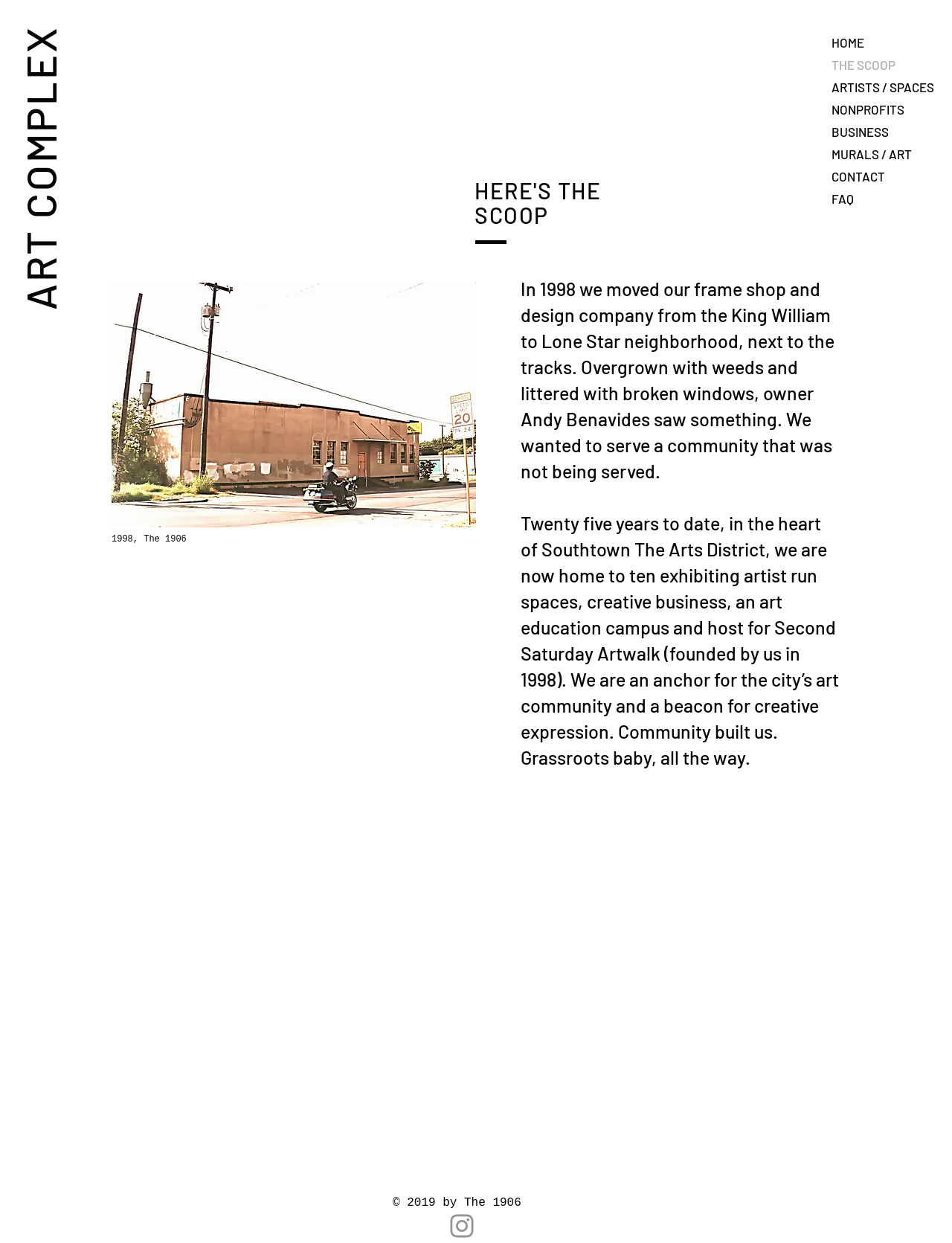Find the bounding box coordinates of the clickable region needed to perform the following instruction: "Go to HOME". The coordinates should be provided as four float numbers between 0 and 1, i.e., [left, top, right, bottom].

[0.873, 0.025, 0.998, 0.043]